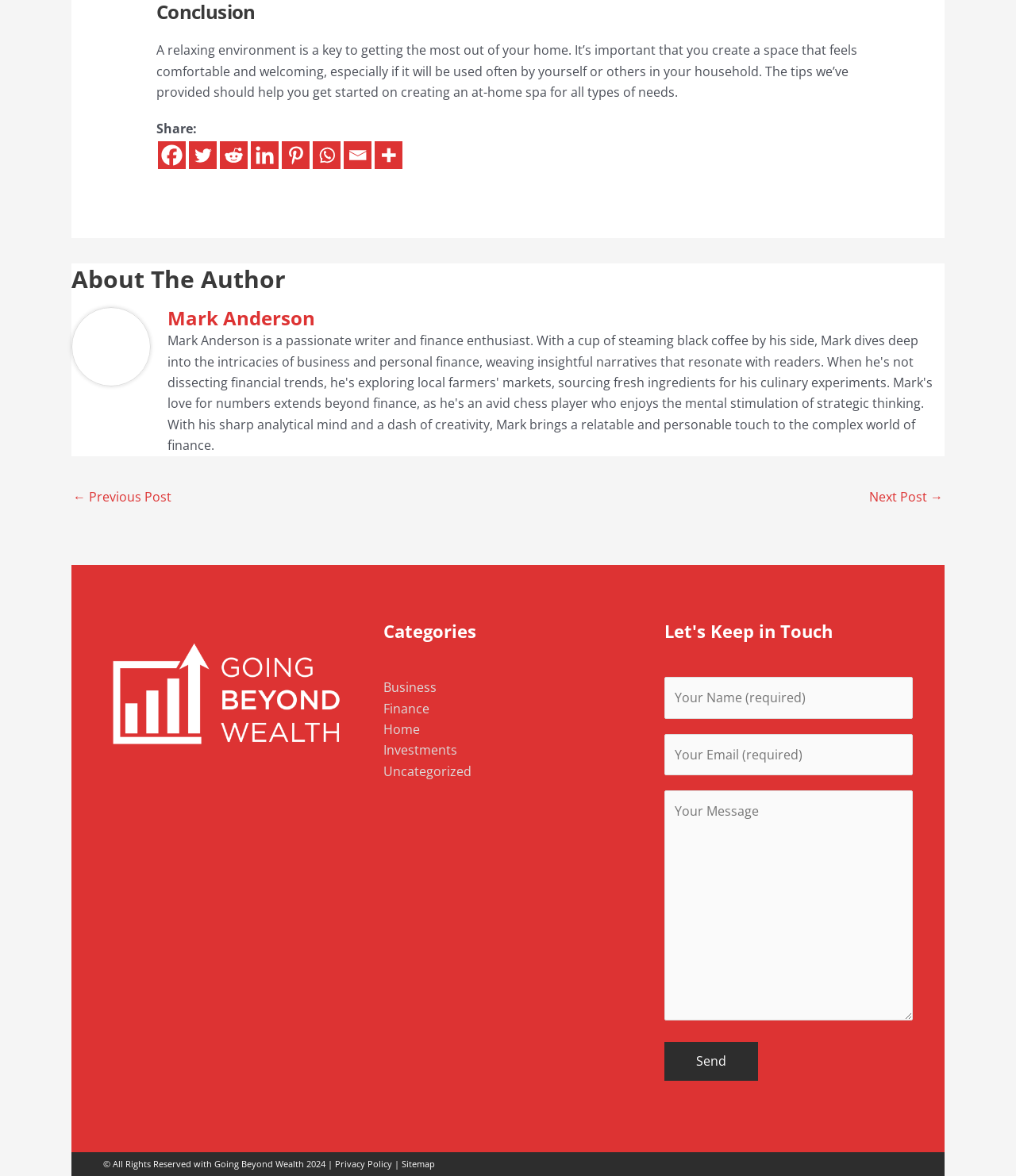Please determine the bounding box coordinates of the clickable area required to carry out the following instruction: "check post 'Kafka wohnt in der Lassalle 9'". The coordinates must be four float numbers between 0 and 1, represented as [left, top, right, bottom].

None